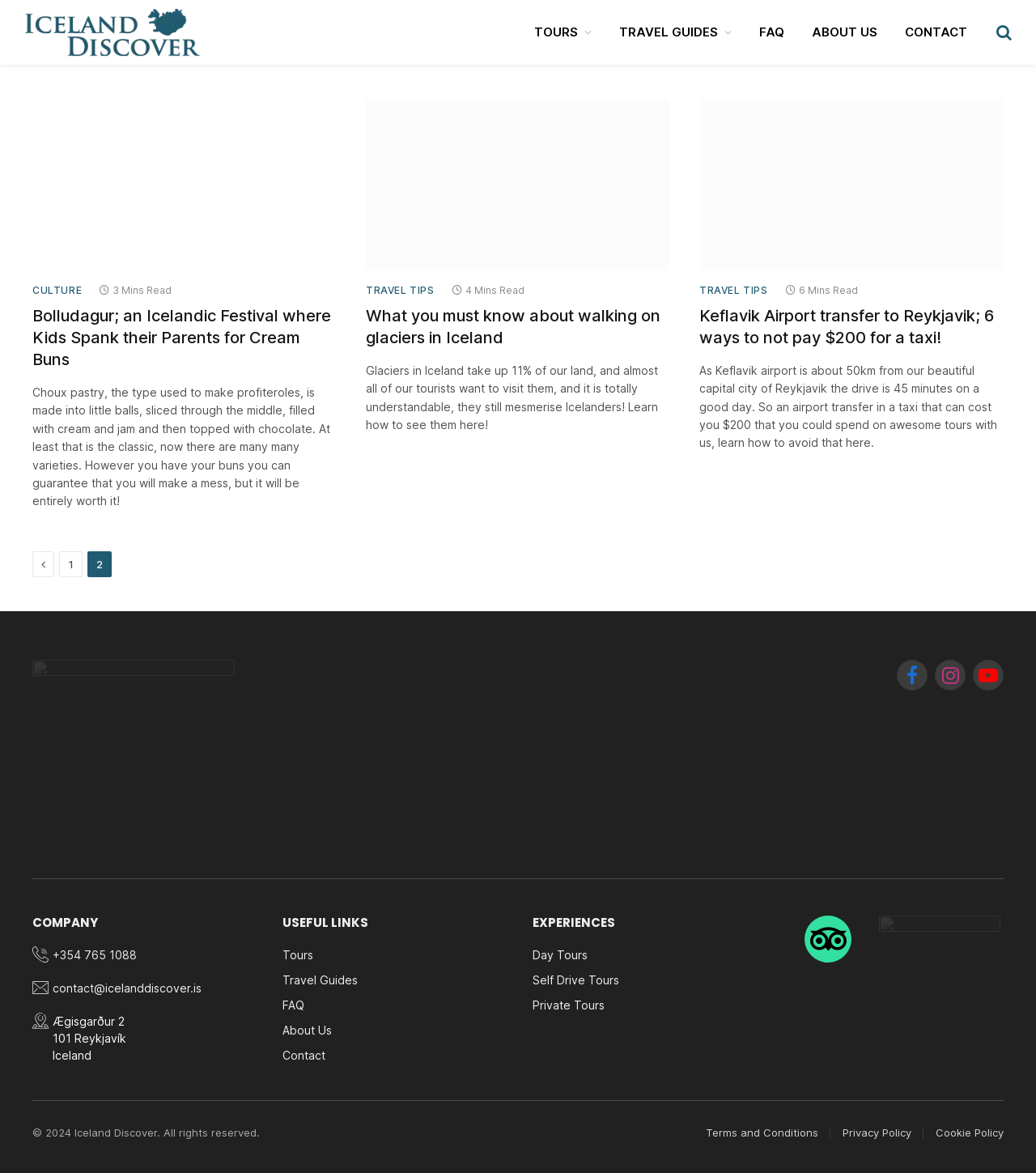How many articles are on the webpage?
Please give a detailed and elaborate answer to the question based on the image.

There are three articles on the webpage, each with a heading and a short description. The articles are arranged vertically and take up most of the webpage's content area.